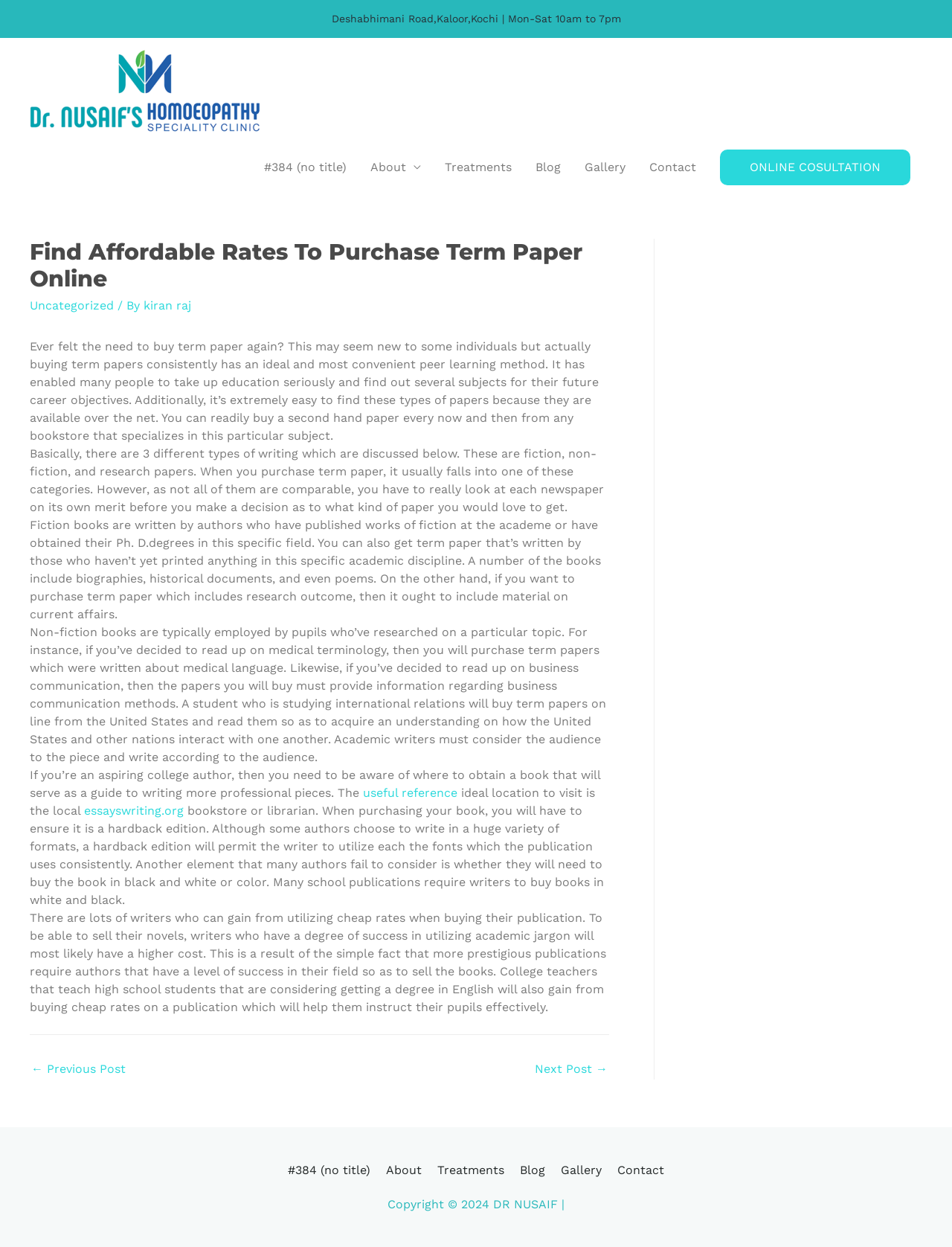Provide a brief response to the question below using a single word or phrase: 
What are the three types of writing discussed on the webpage?

Fiction, non-fiction, and research papers